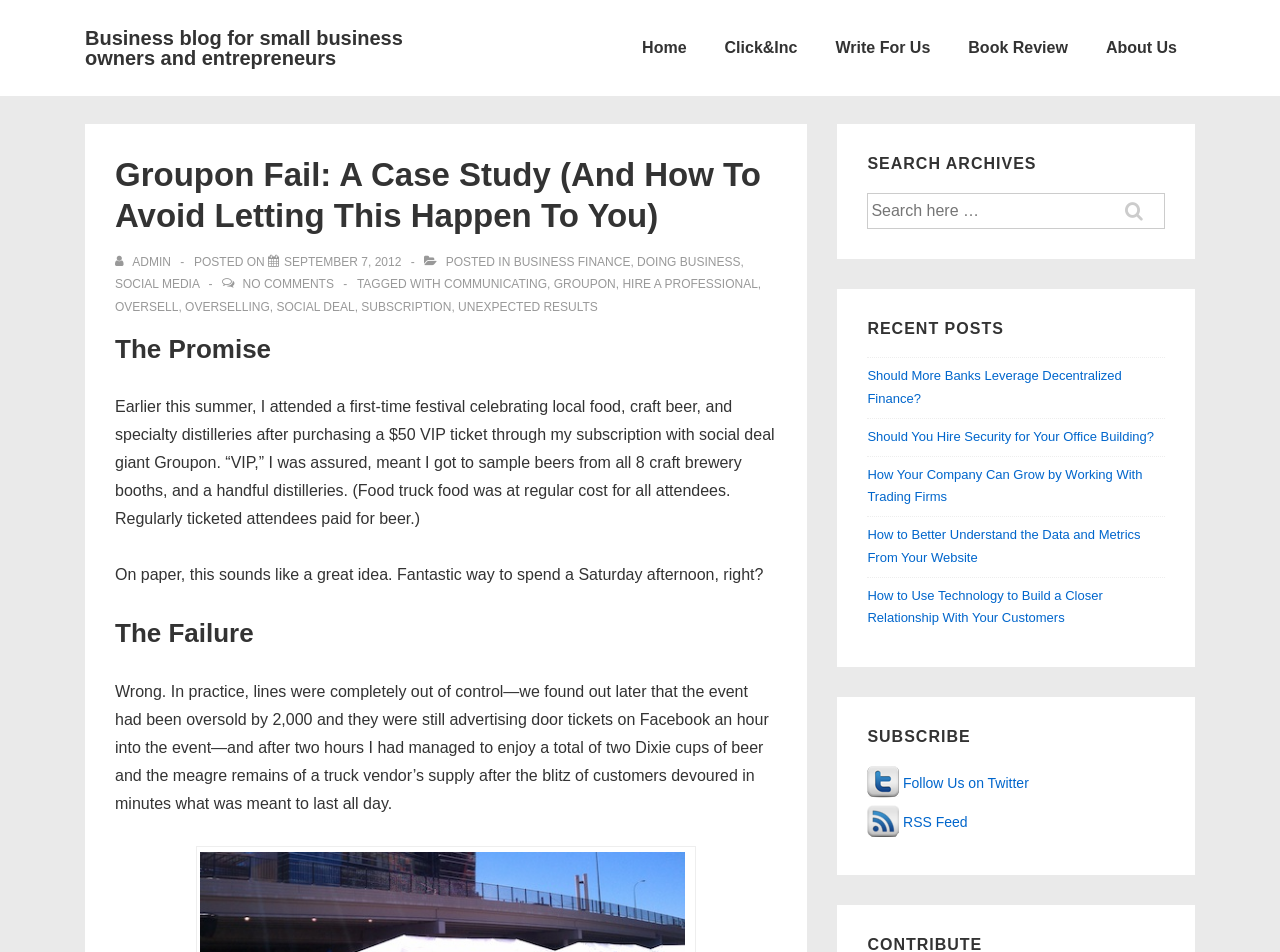Using the details in the image, give a detailed response to the question below:
What is the purpose of the 'SEARCH ARCHIVES' section?

I inferred the answer by looking at the 'SEARCH ARCHIVES' section, which contains a search box and a label 'Search for:', indicating that it is used to search for posts on the website.